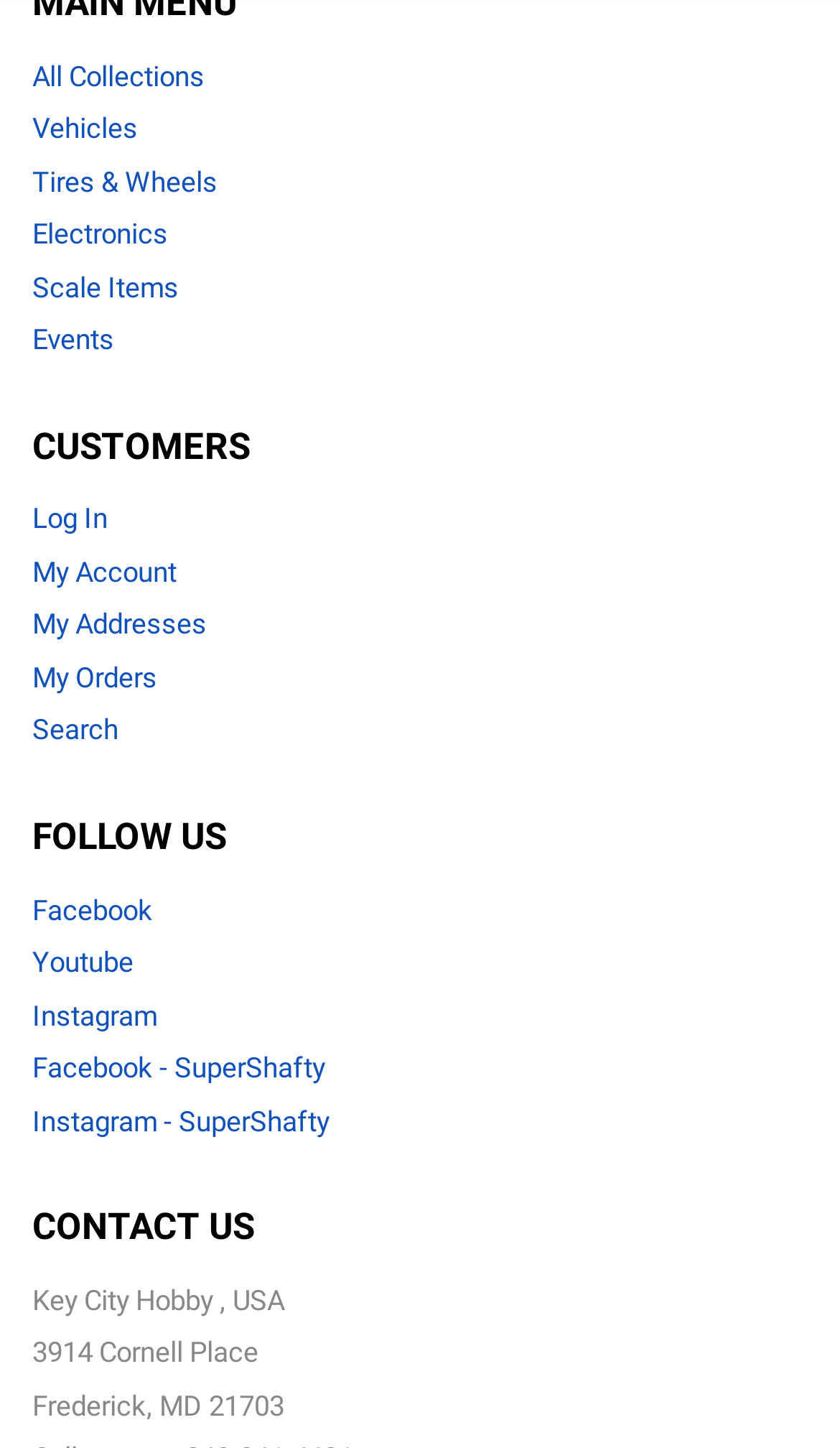Locate the bounding box coordinates of the element I should click to achieve the following instruction: "log in".

[0.038, 0.347, 0.128, 0.37]